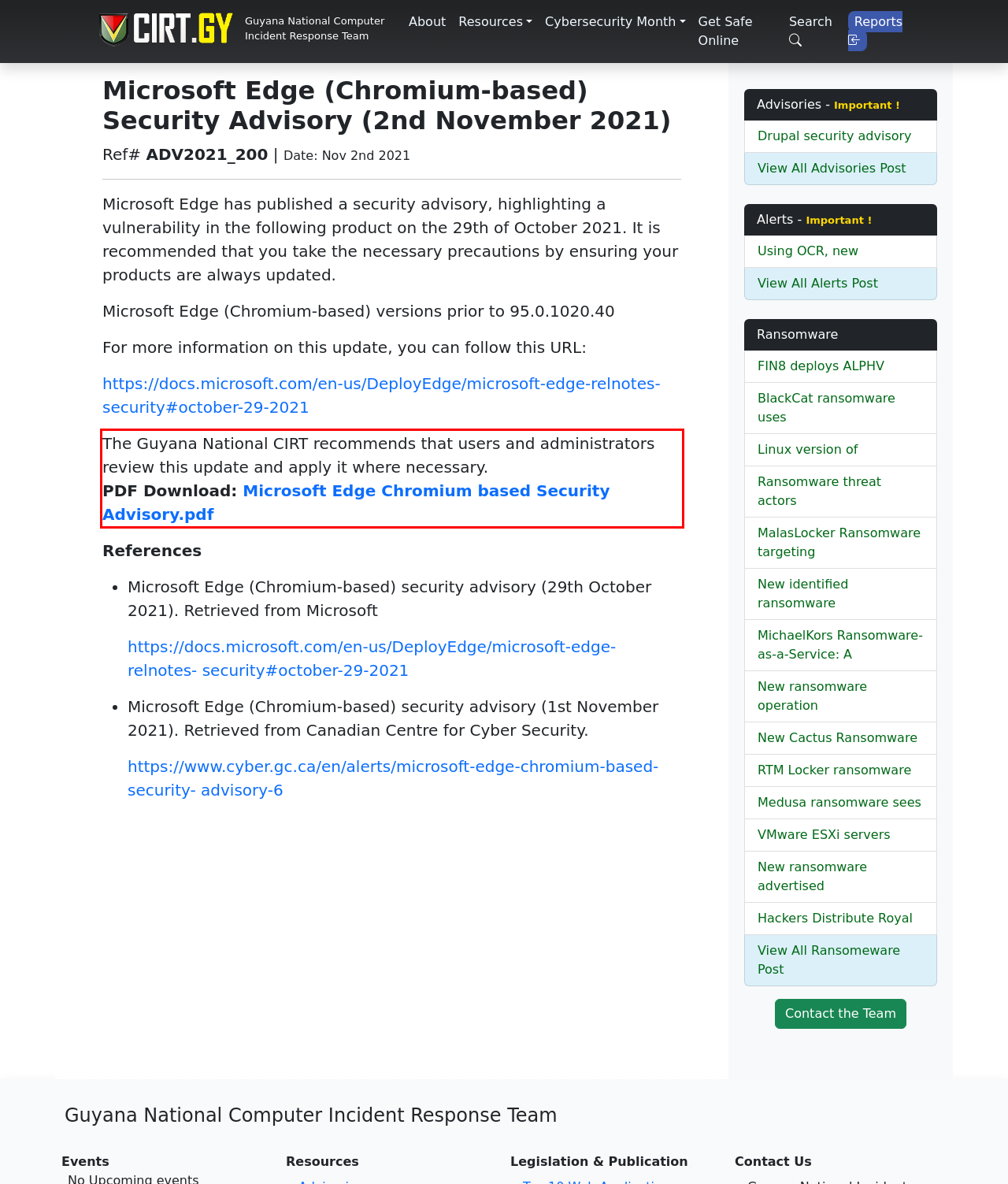Given the screenshot of the webpage, identify the red bounding box, and recognize the text content inside that red bounding box.

The Guyana National CIRT recommends that users and administrators review this update and apply it where necessary. PDF Download: Microsoft Edge Chromium based Security Advisory.pdf